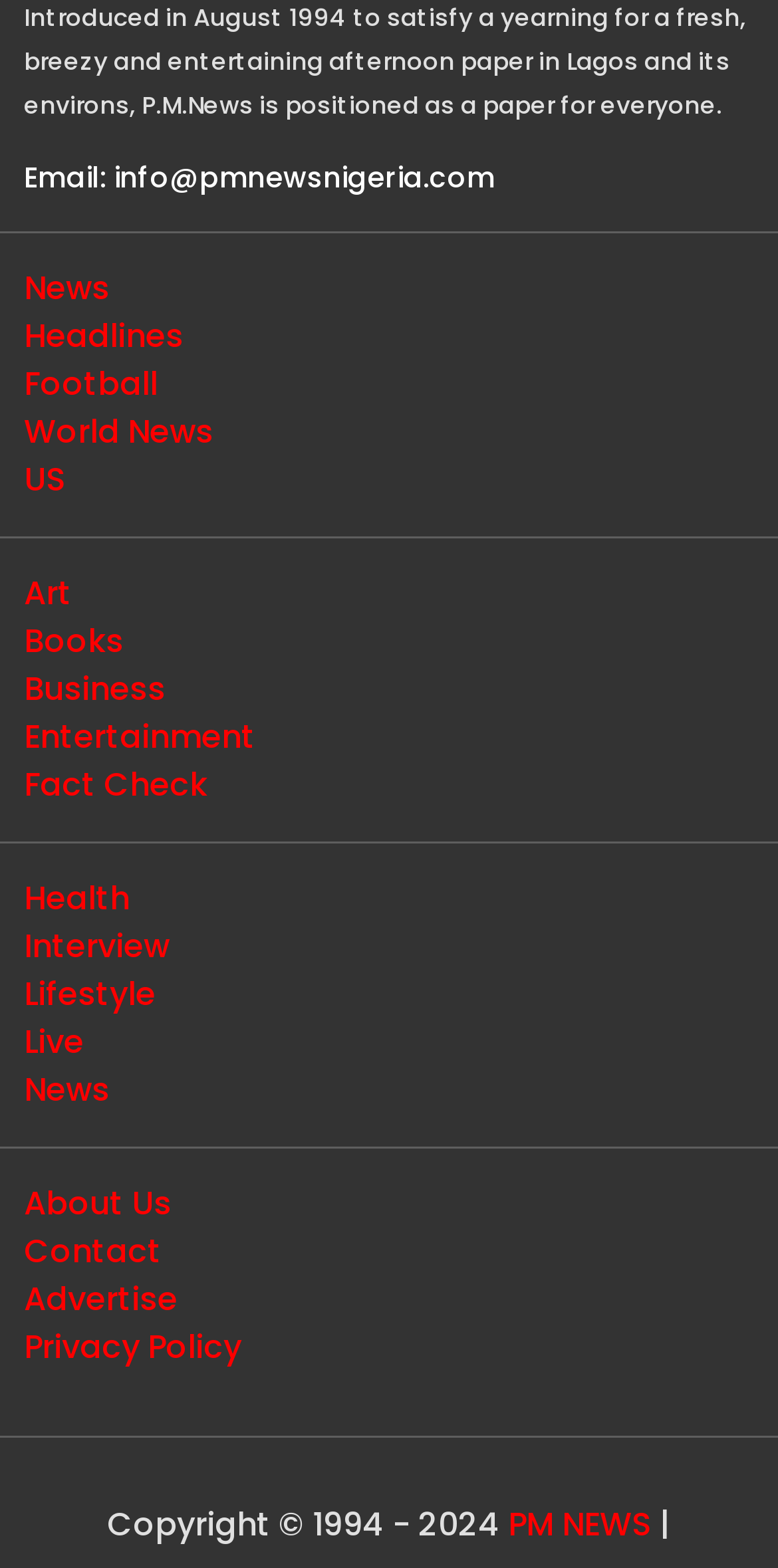What is the email address provided on the webpage?
Give a one-word or short phrase answer based on the image.

info@pmnewsnigeria.com